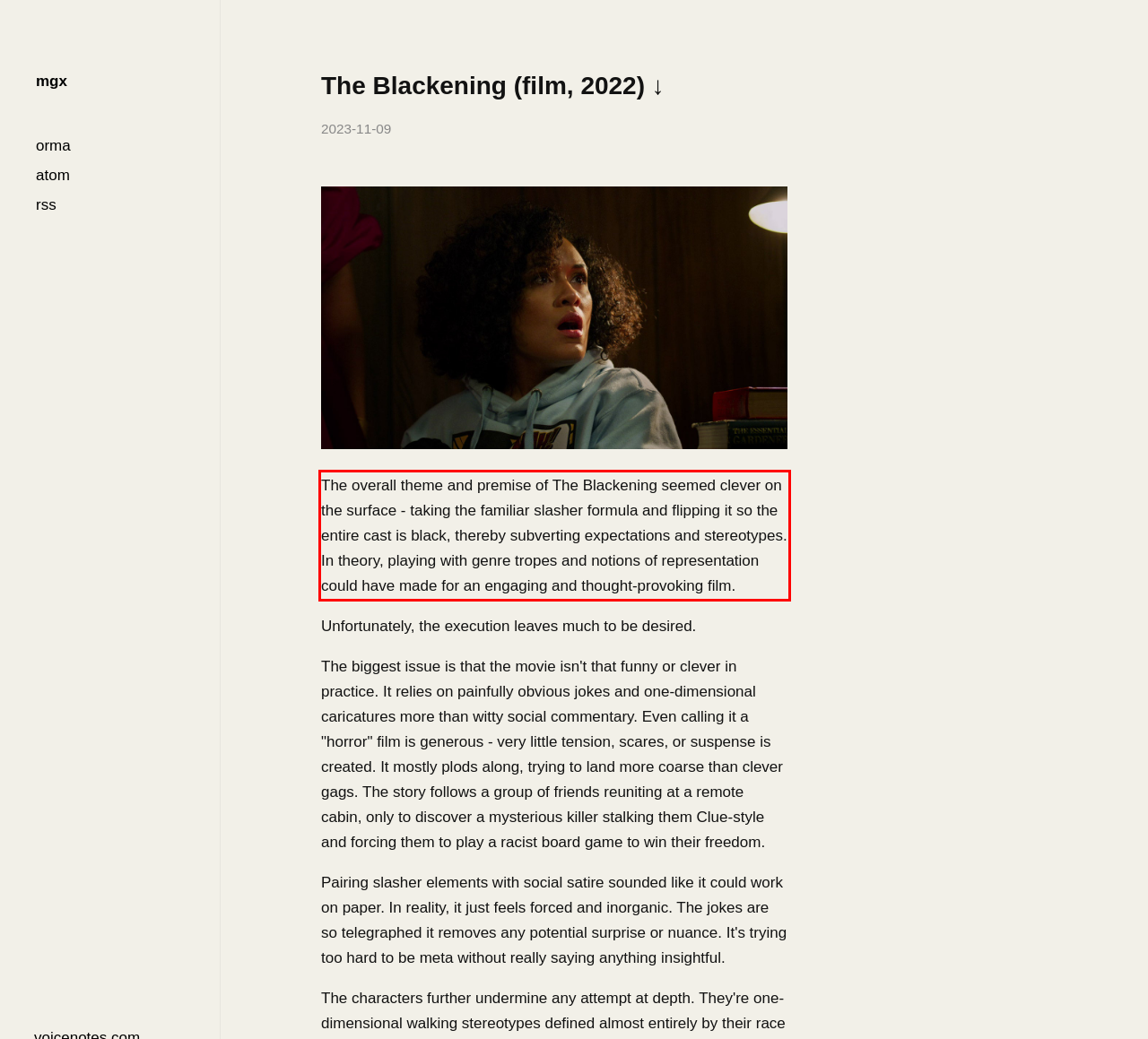Analyze the red bounding box in the provided webpage screenshot and generate the text content contained within.

The overall theme and premise of The Blackening seemed clever on the surface - taking the familiar slasher formula and flipping it so the entire cast is black, thereby subverting expectations and stereotypes. In theory, playing with genre tropes and notions of representation could have made for an engaging and thought-provoking film.